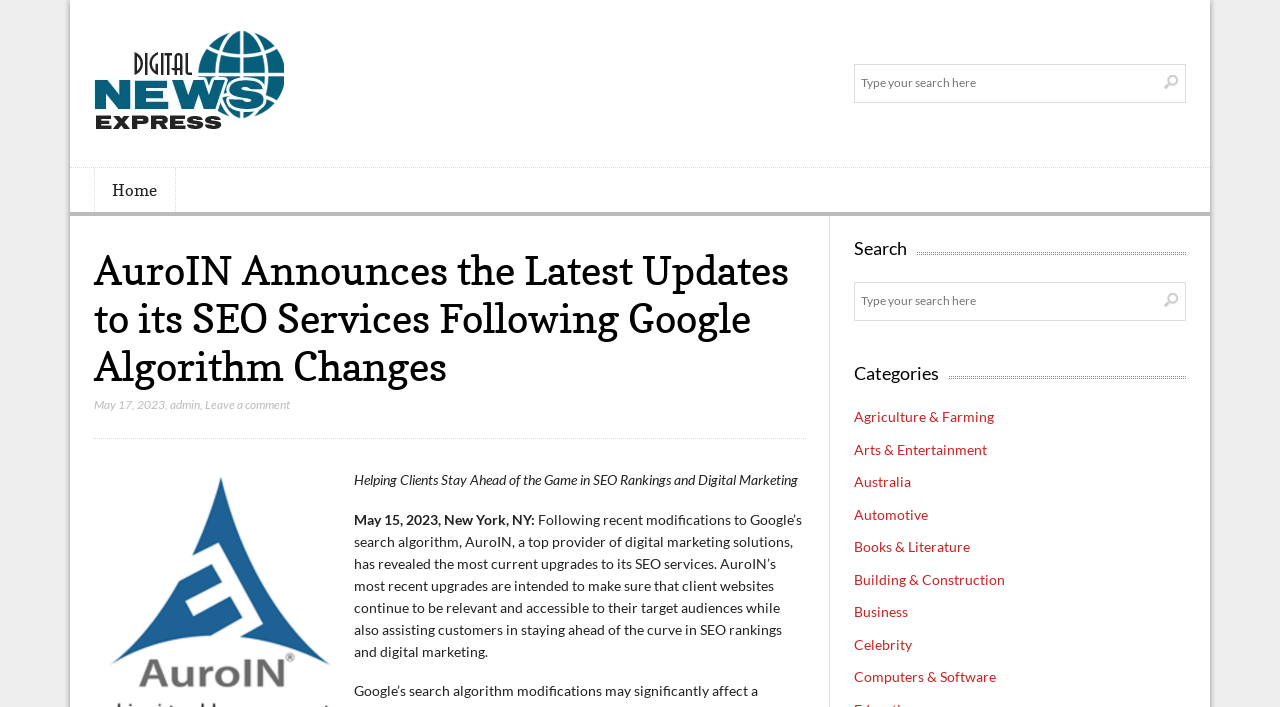What is the date of the latest update?
Please answer using one word or phrase, based on the screenshot.

May 17, 2023